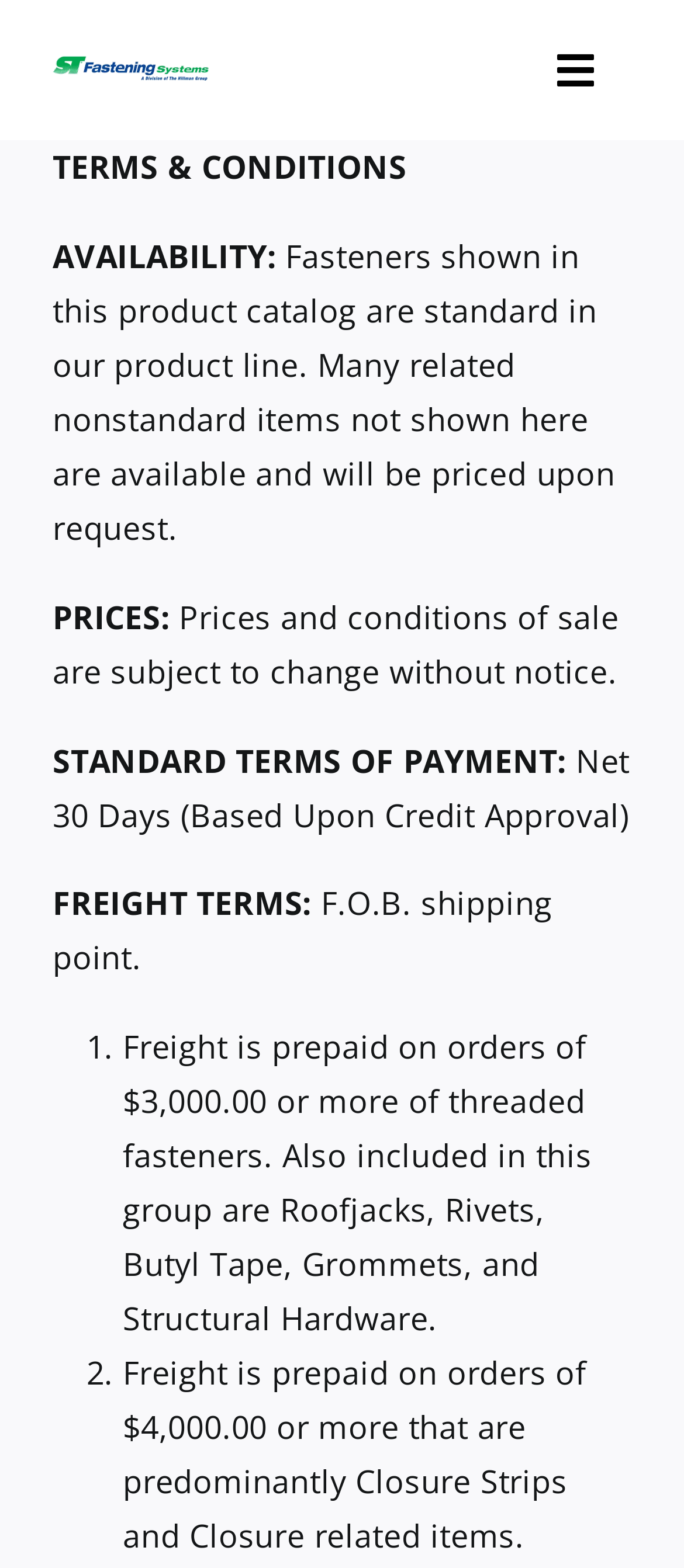Provide a thorough description of the webpage you see.

The webpage is about the Terms and Conditions of ST Fasteners. At the top-left corner, there is a small image. Below the image, there is a heading "TERMS & CONDITIONS" in a prominent font. 

To the right of the image, there is a navigation menu labeled "Main Menu - Mobile" with a toggle button. The menu contains links to various sections, including "Fasteners", "Accessories", "Resources", "Contact Us", and "Check Your Order". Each link has a corresponding button to open its submenu.

Below the navigation menu, there is a section describing the availability of fasteners, stating that the ones shown in the product catalog are standard, and non-standard items can be requested and priced accordingly. 

Following this section, there are several paragraphs of text describing the prices, terms of payment, and freight terms of ST Fasteners. The prices and conditions of sale are subject to change without notice, and the standard terms of payment are net 30 days based on credit approval. The freight terms are F.O.B. shipping point, with some exceptions for prepaid freight on orders above certain amounts.

The webpage also contains a list with two items, numbered 1 and 2, which provide more details about the freight prepayment conditions for specific types of orders.